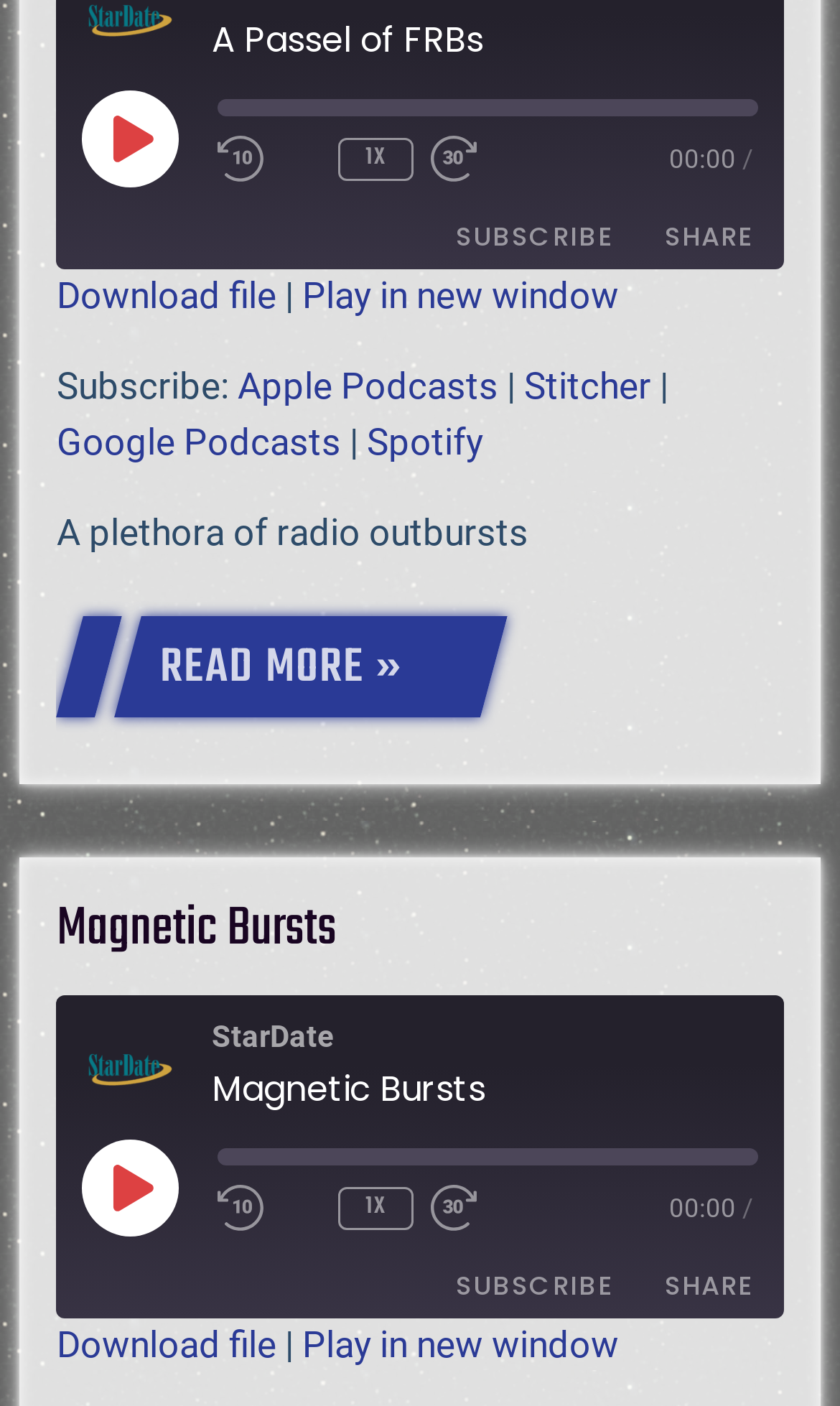Locate the bounding box coordinates of the UI element described by: "alt="PREORDER Hegen Essentials Starter Kit"". Provide the coordinates as four float numbers between 0 and 1, formatted as [left, top, right, bottom].

None